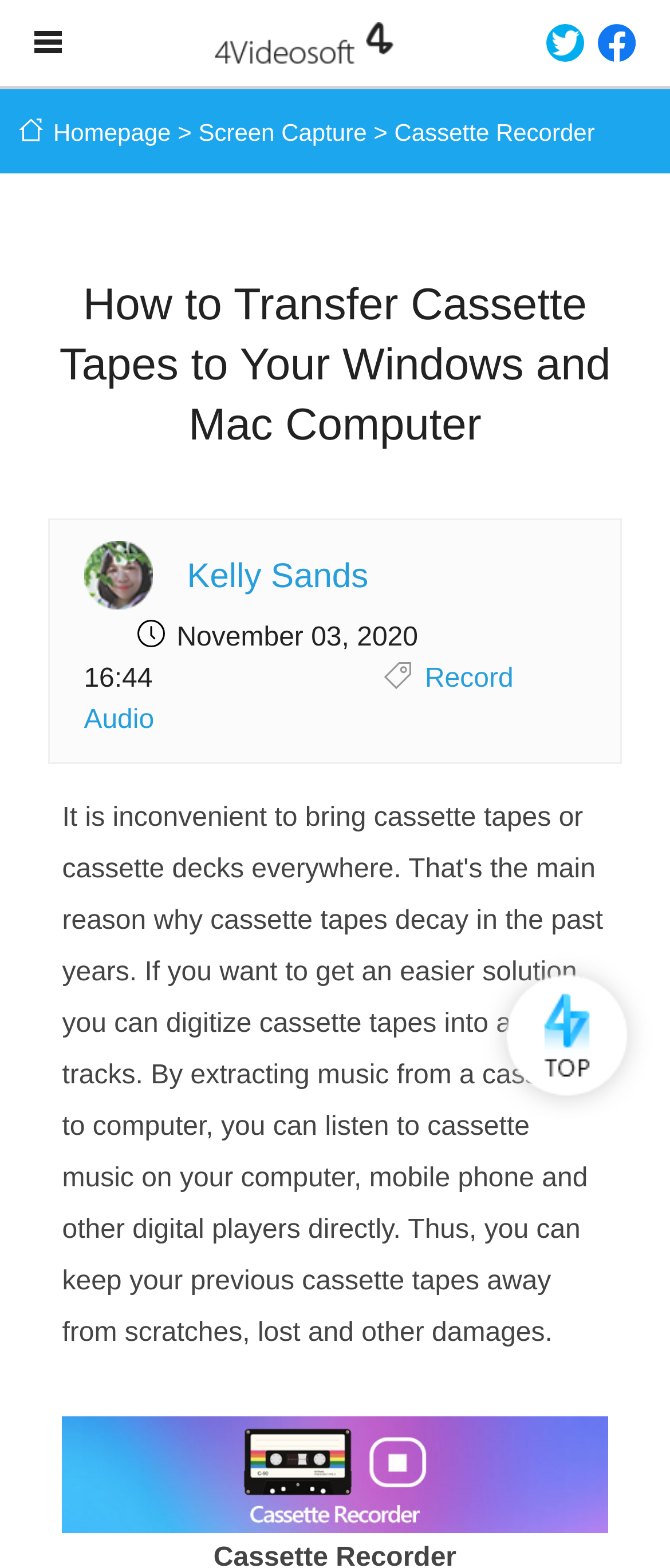Given the element description, predict the bounding box coordinates in the format (top-left x, top-left y, bottom-right x, bottom-right y). Make sure all values are between 0 and 1. Here is the element description: Homepage

[0.079, 0.071, 0.255, 0.097]